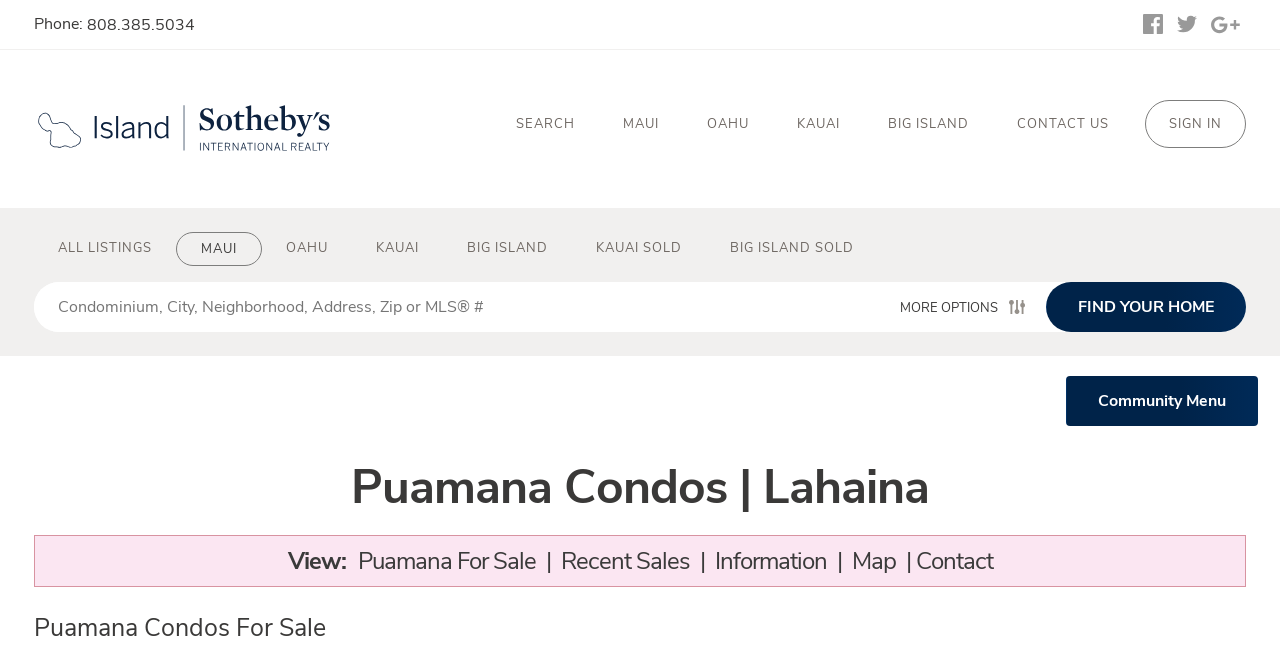Identify the bounding box of the HTML element described as: "parent_node: Phone:".

[0.027, 0.154, 0.261, 0.251]